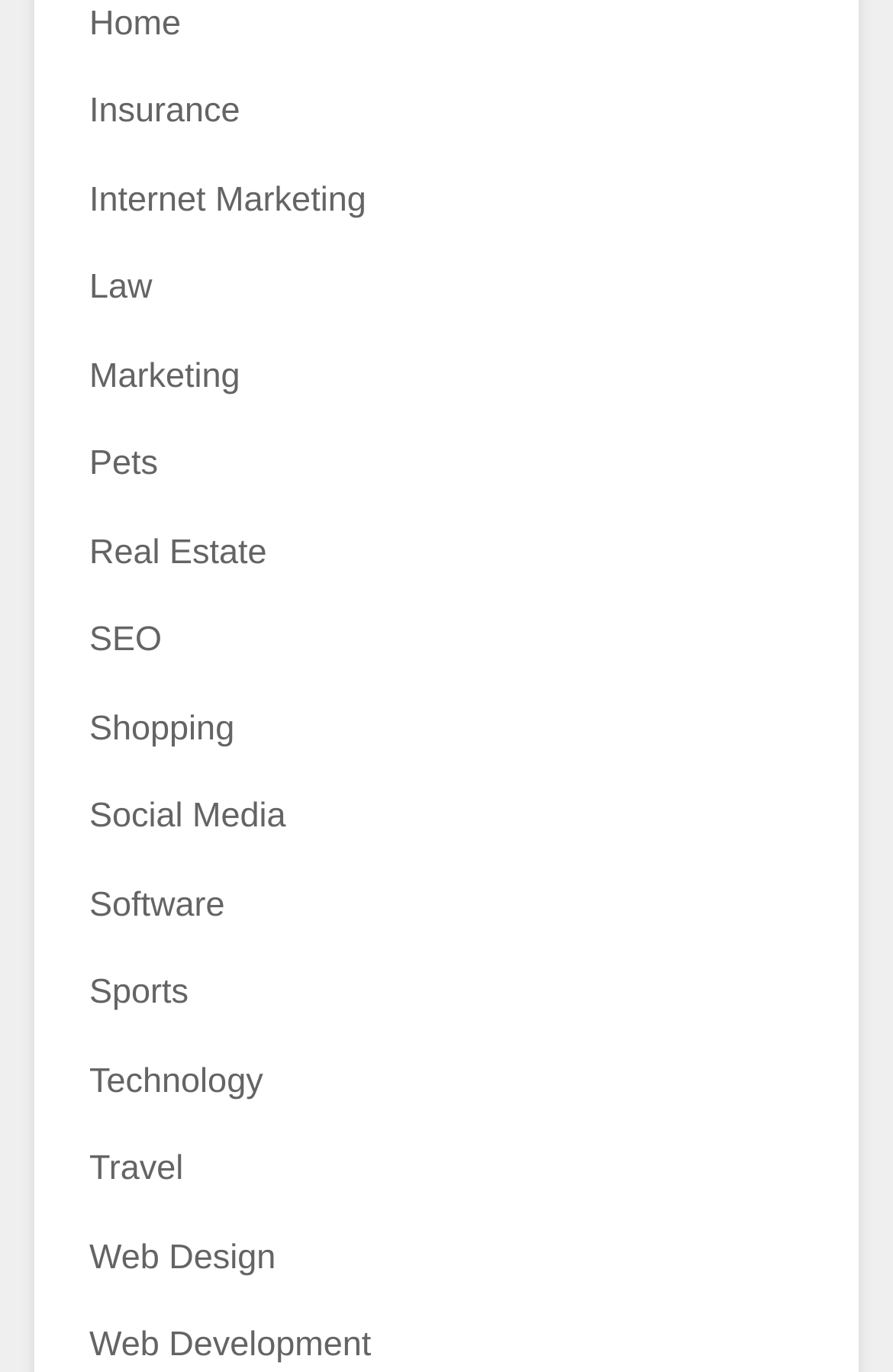Provide a one-word or one-phrase answer to the question:
Is there a category for Insurance on the webpage?

Yes